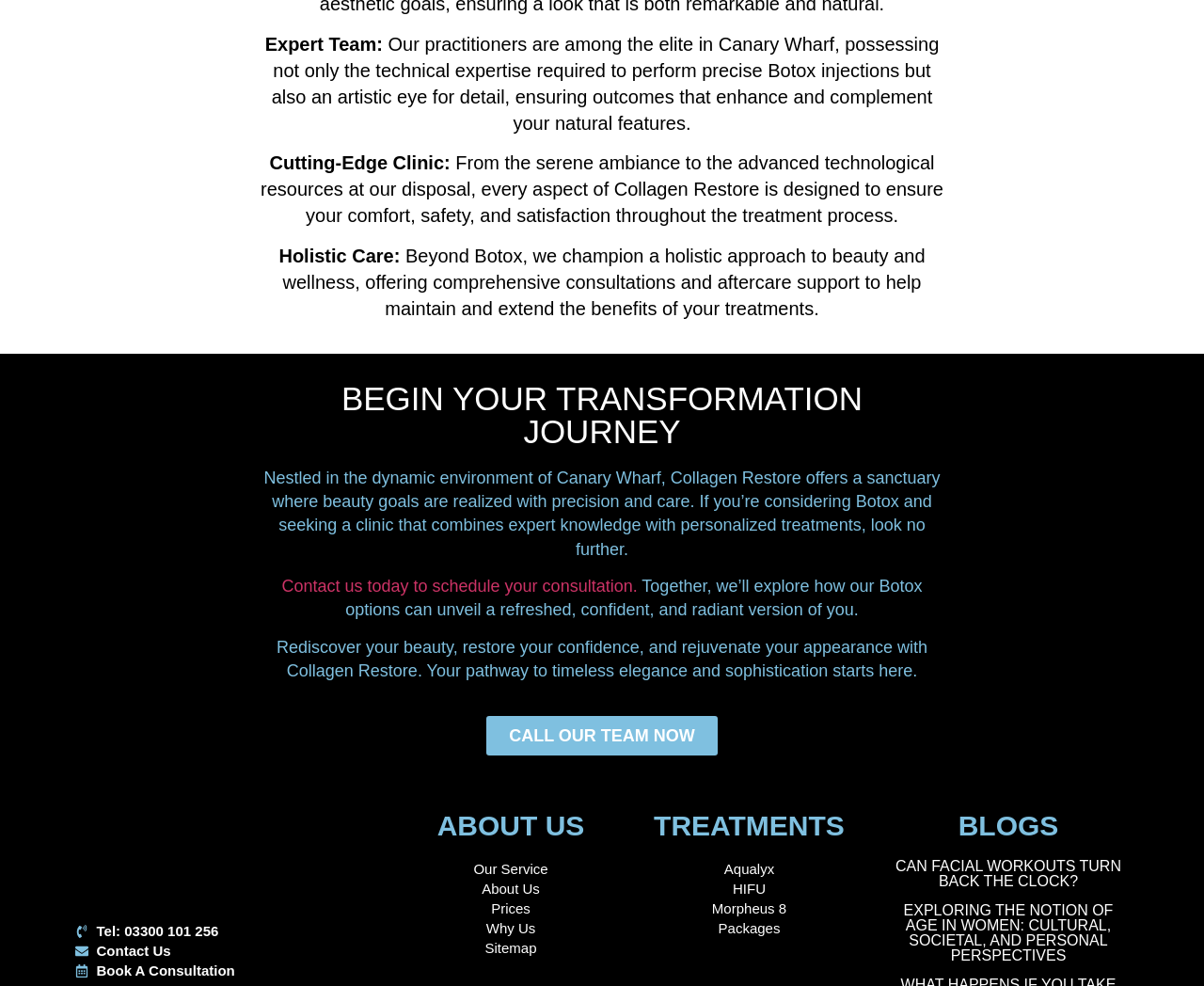Based on the provided description, "Sitemap", find the bounding box of the corresponding UI element in the screenshot.

[0.341, 0.951, 0.507, 0.971]